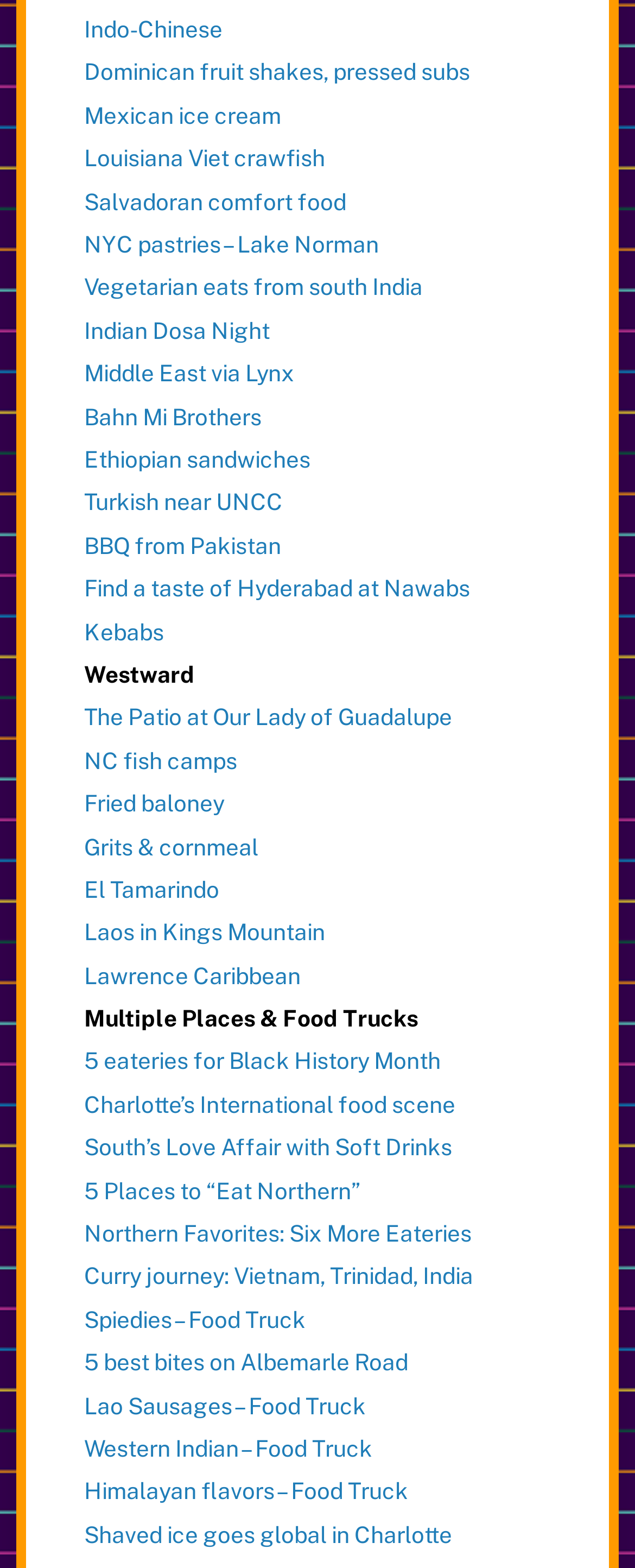What type of food is Indo-Chinese?
Carefully analyze the image and provide a detailed answer to the question.

Based on the link 'Indo-Chinese' at the top of the webpage, it can be inferred that Indo-Chinese is a type of cuisine.